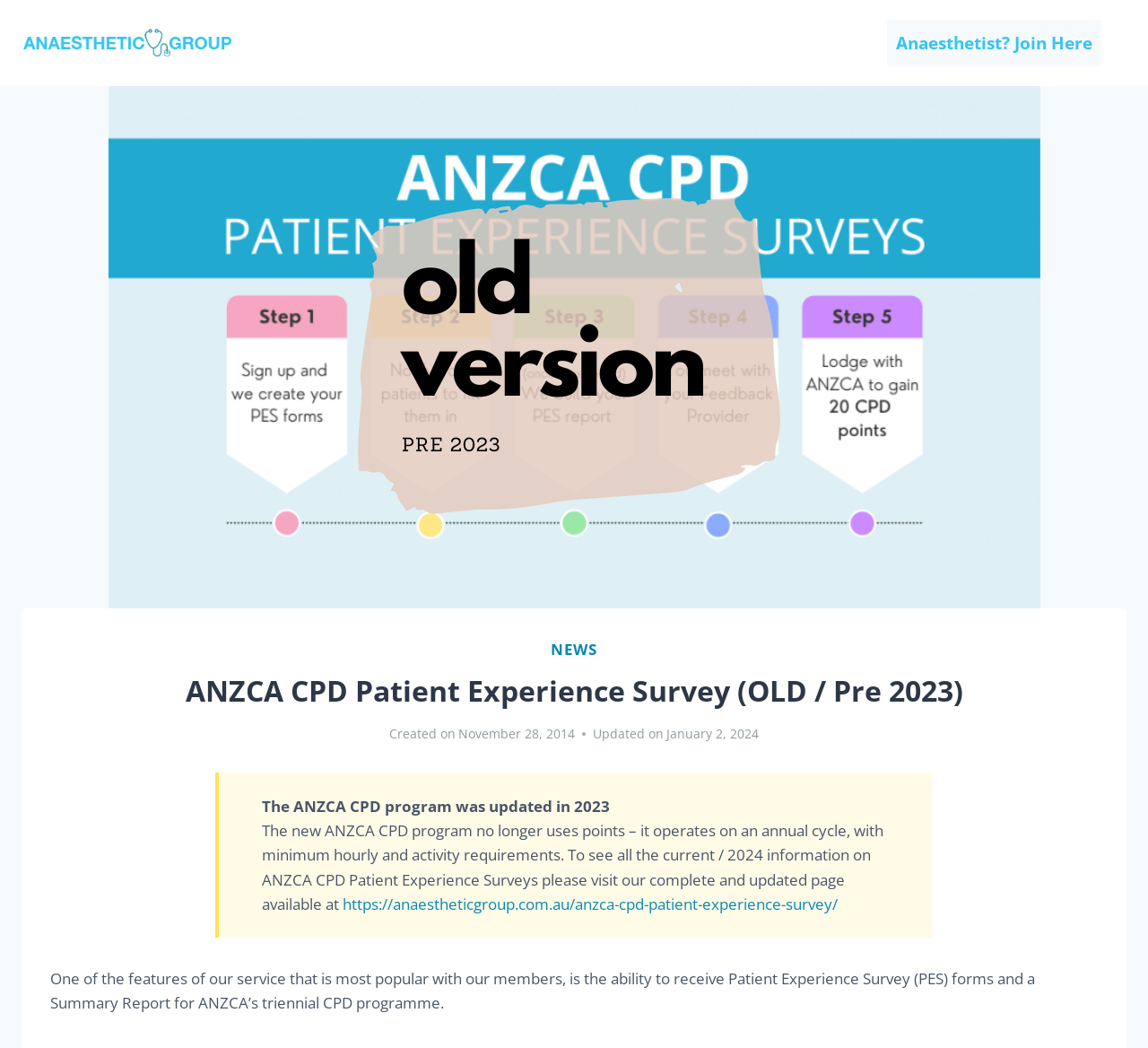What is the purpose of the Patient Experience Survey? Refer to the image and provide a one-word or short phrase answer.

For ANZCA’s triennial CPD programme